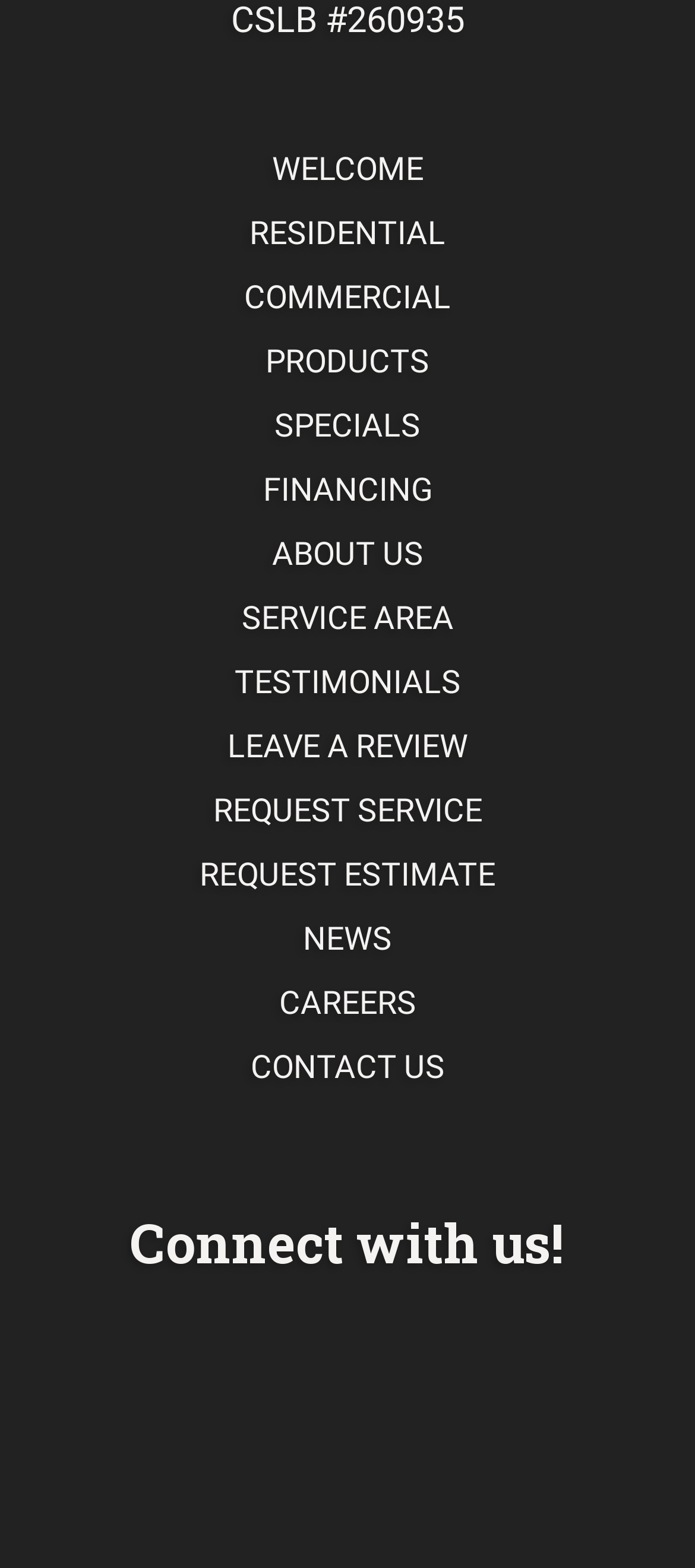Locate the UI element described by Contact Us and provide its bounding box coordinates. Use the format (top-left x, top-left y, bottom-right x, bottom-right y) with all values as floating point numbers between 0 and 1.

[0.36, 0.668, 0.64, 0.692]